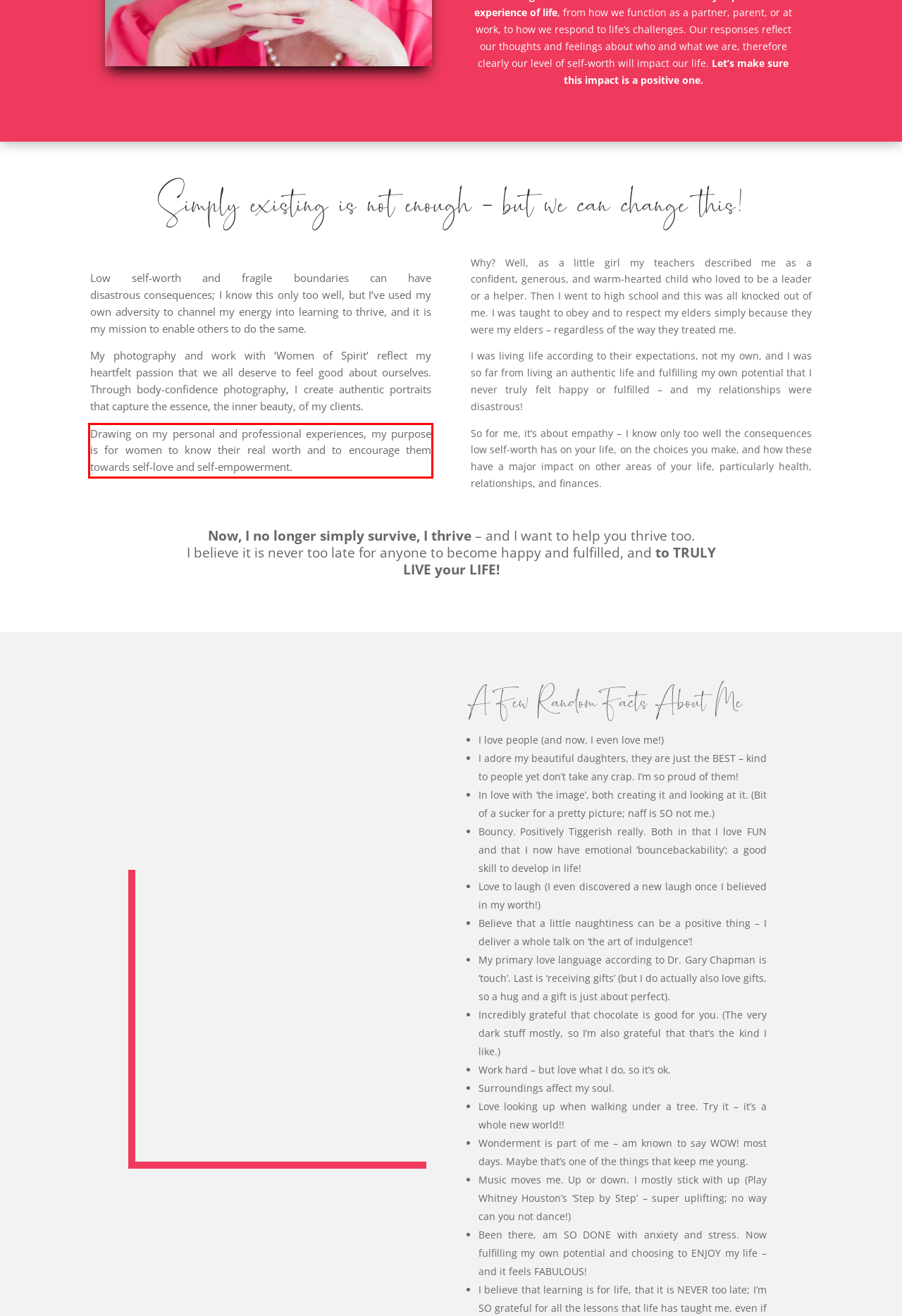The screenshot you have been given contains a UI element surrounded by a red rectangle. Use OCR to read and extract the text inside this red rectangle.

Drawing on my personal and professional experiences, my purpose is for women to know their real worth and to encourage them towards self-love and self-empowerment.